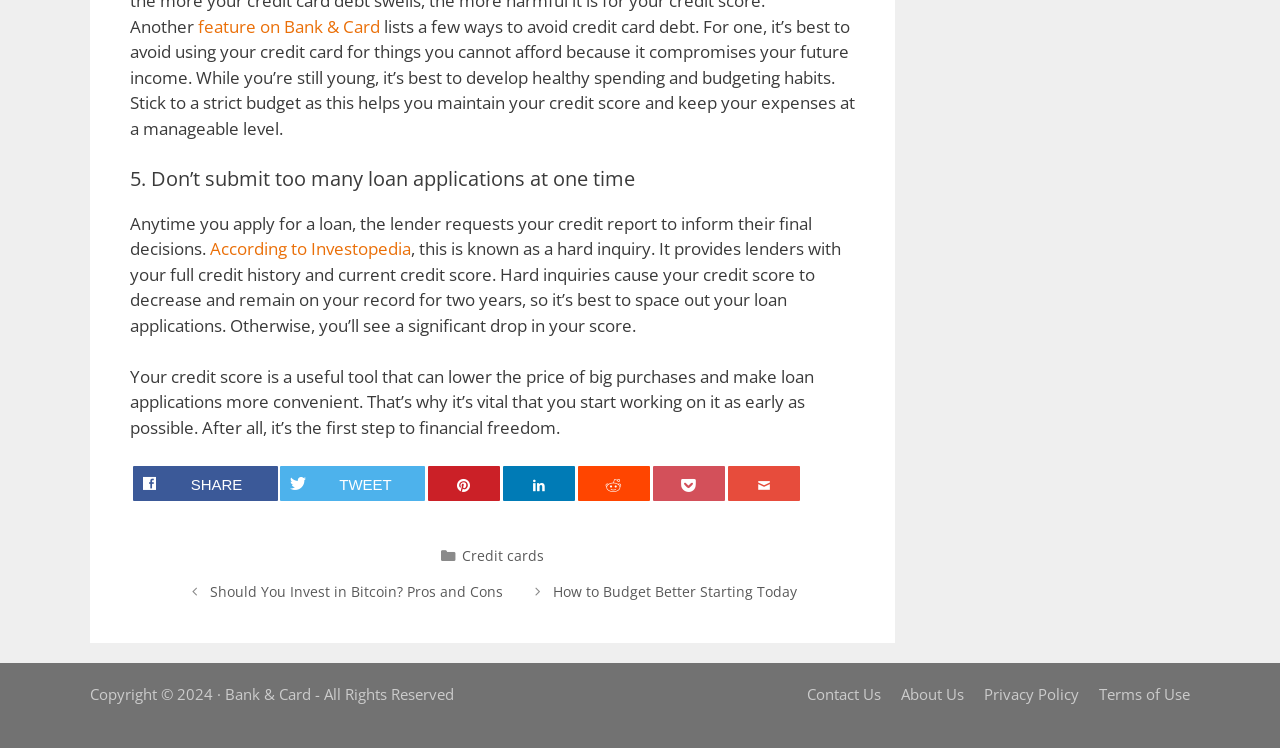Please locate the bounding box coordinates of the element that should be clicked to complete the given instruction: "Visit 'According to Investopedia'".

[0.164, 0.317, 0.321, 0.348]